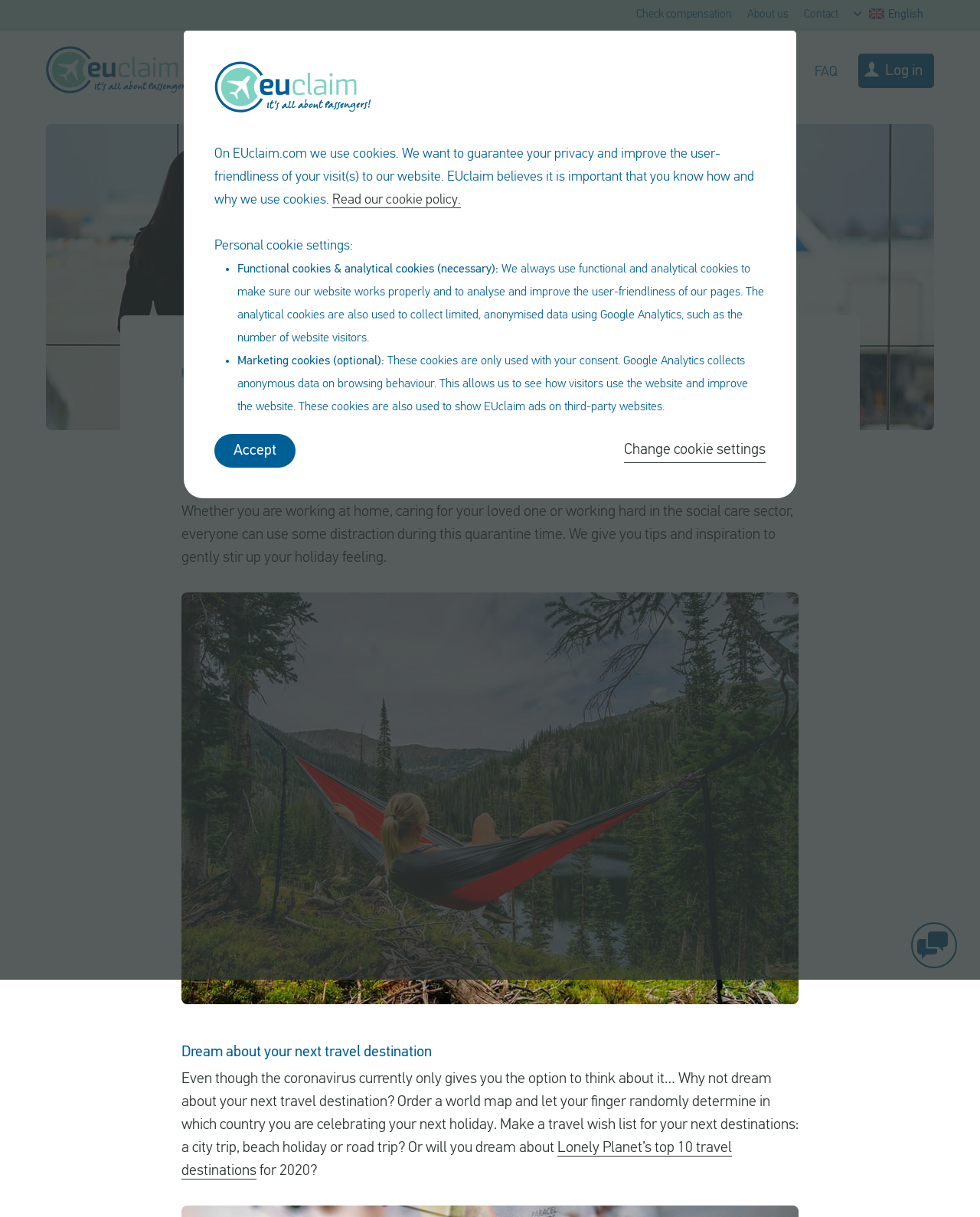Construct a comprehensive description capturing every detail on the webpage.

This webpage is about EUclaim, a website that provides tips and inspiration to help people feel like they're on holiday during the coronavirus quarantine. At the top of the page, there are several links to different sections of the website, including "Check compensation", "About us", and "Contact". To the right of these links, there are two small images.

Below these links, there is a large header that reads "Holiday feeling in quarantine: tips and inspiration!" followed by a paragraph of text that explains the purpose of the webpage. The text is accompanied by a large image of a lady relaxing in a hammock with a beautiful view.

The next section of the page is headed "Dream about your next travel destination" and suggests that users order a world map and make a travel wish list. There is also a link to Lonely Planet's top 10 travel destinations for 2020.

At the bottom of the page, there is a section about cookies used on the website, including functional and analytical cookies, and marketing cookies. Users can choose to accept or change their cookie settings.

On the right side of the page, there is a column with links to different sections of the website, including "Flight cancelled", "Flight delayed", and "Log in". There are also several small images scattered throughout the page. At the very bottom of the page, there is a live chat option and an image of the EUclaim logo.